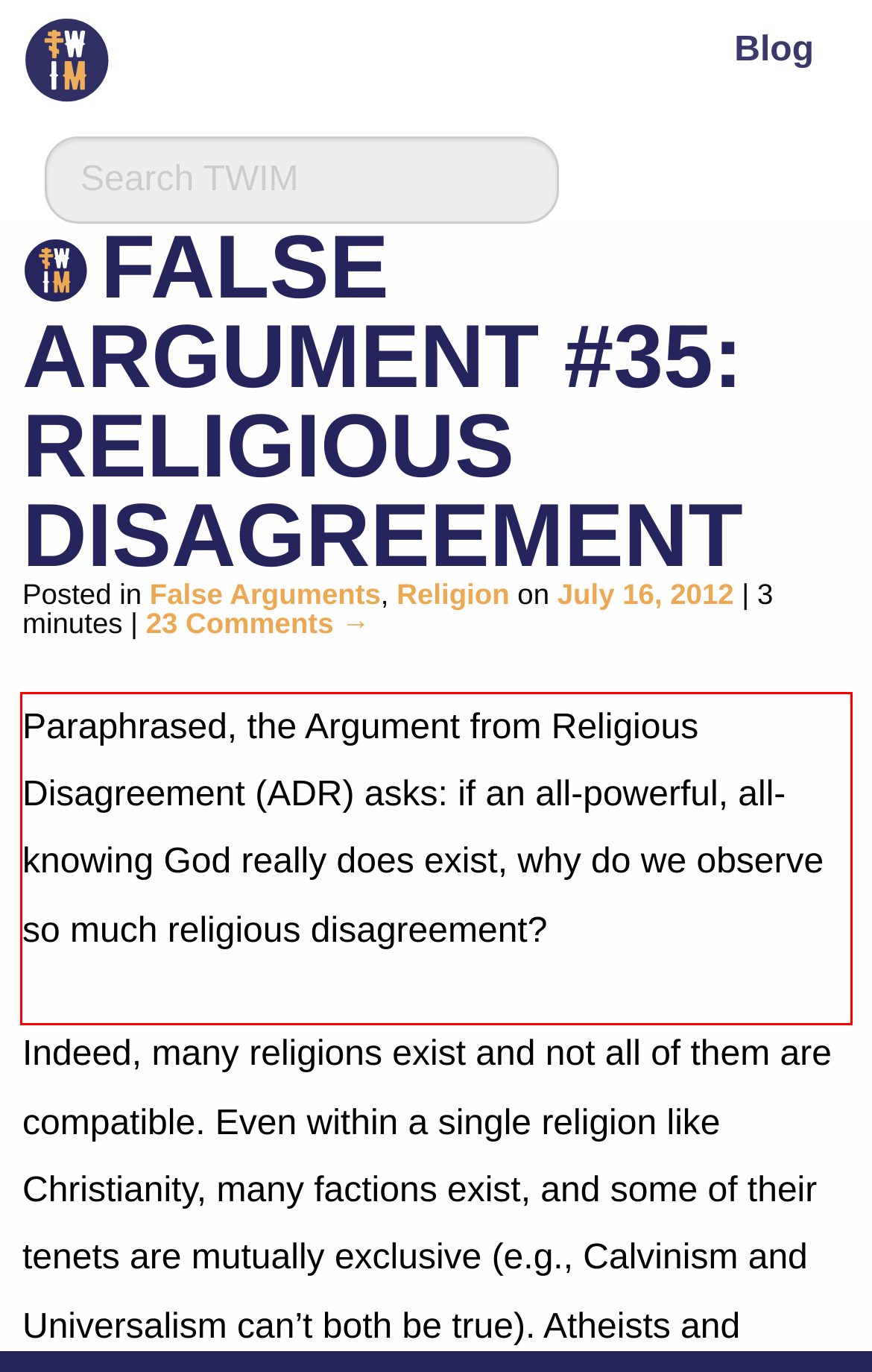Review the screenshot of the webpage and recognize the text inside the red rectangle bounding box. Provide the extracted text content.

Paraphrased, the Argument from Religious Disagreement (ADR) asks: if an all-powerful, all-knowing God really does exist, why do we observe so much religious disagreement?